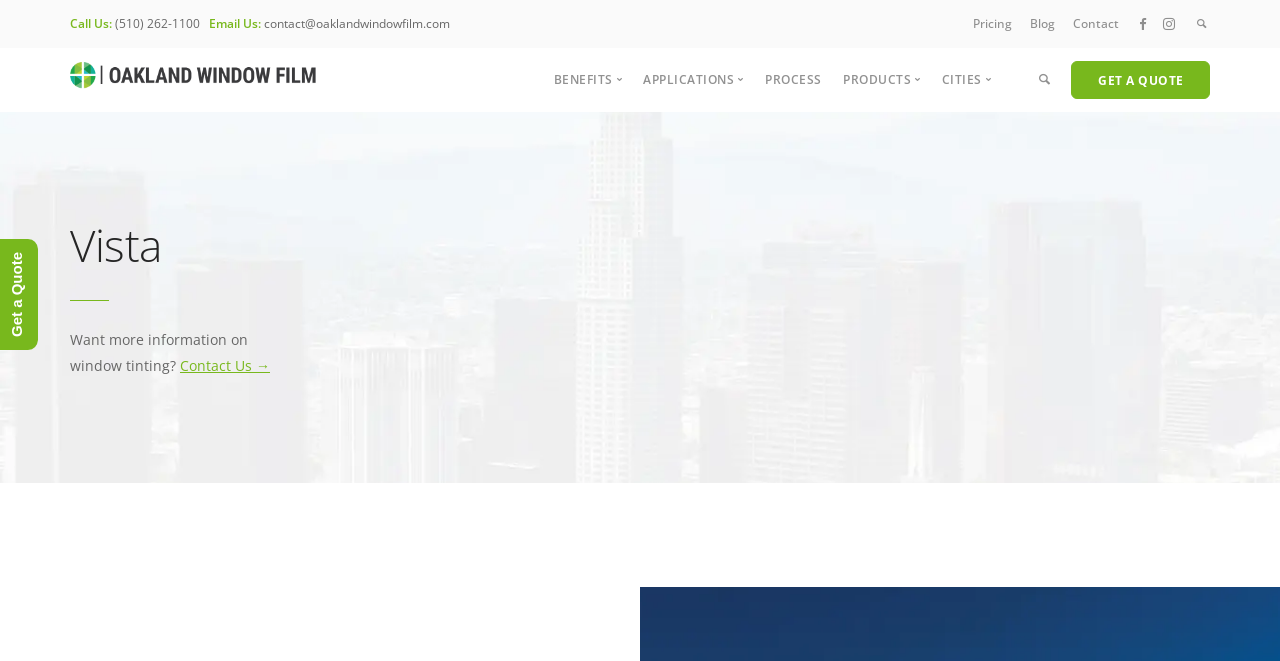What are the benefits of window film?
Please respond to the question with as much detail as possible.

I found the benefits of window film by looking at the 'Benefits' section, which is located in the middle of the webpage, and it lists several benefits including 'Energy Savings', 'UV Protection', 'Privacy', and more.